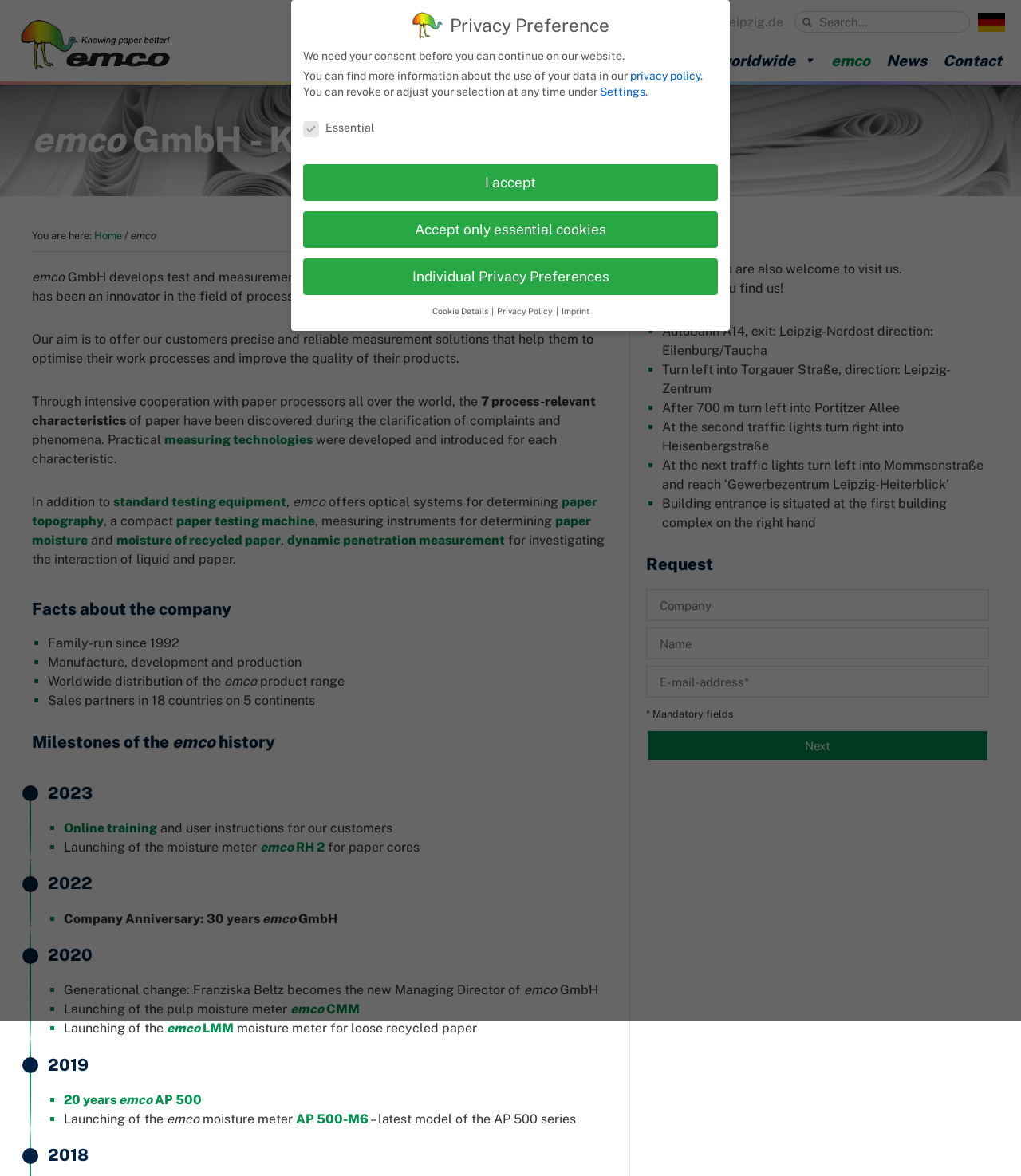Identify the bounding box coordinates of the clickable region required to complete the instruction: "Learn more about paper topography". The coordinates should be given as four float numbers within the range of 0 and 1, i.e., [left, top, right, bottom].

[0.031, 0.42, 0.585, 0.449]